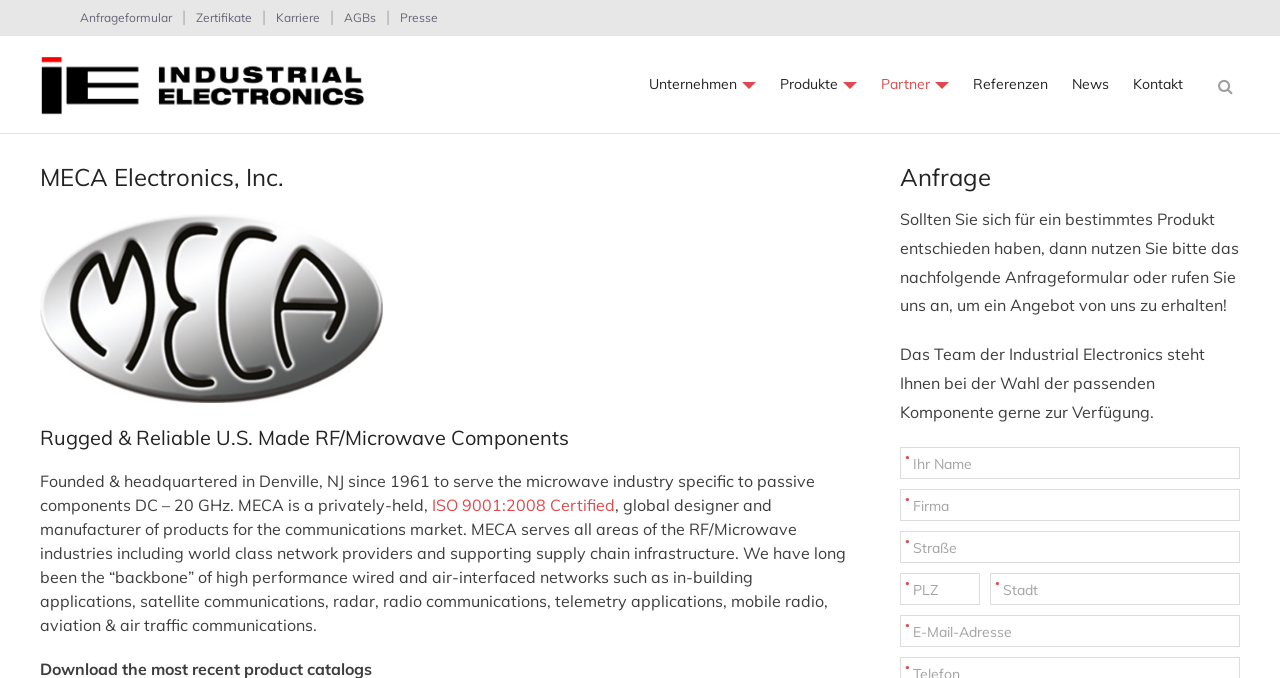What is the company's certification?
Refer to the screenshot and deliver a thorough answer to the question presented.

The company's certification can be found in the text 'ISO 9001:2008 Certified' which is a link located below the company's description.